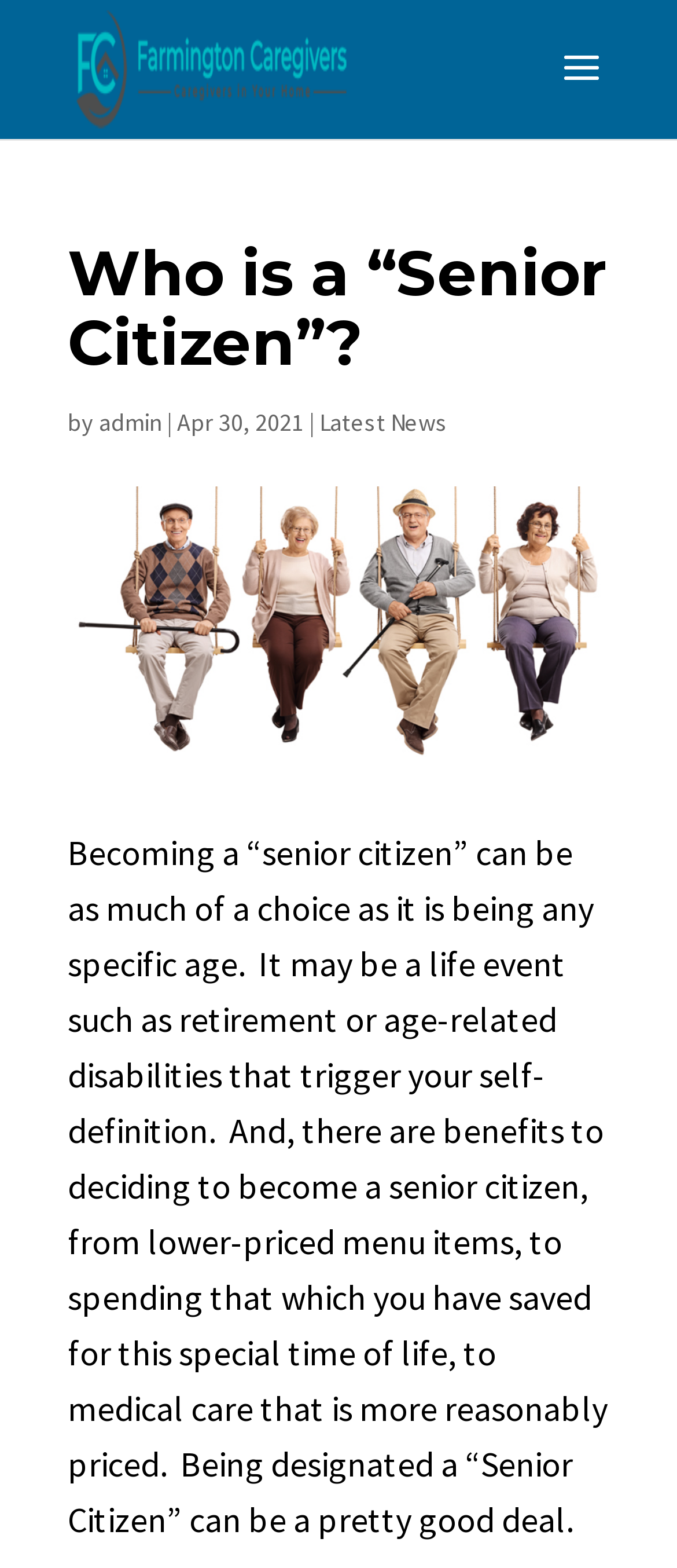Can you give a comprehensive explanation to the question given the content of the image?
What is the author of the article?

The author of the article can be found by looking at the text next to the date 'Apr 30, 2021', which is 'admin'.